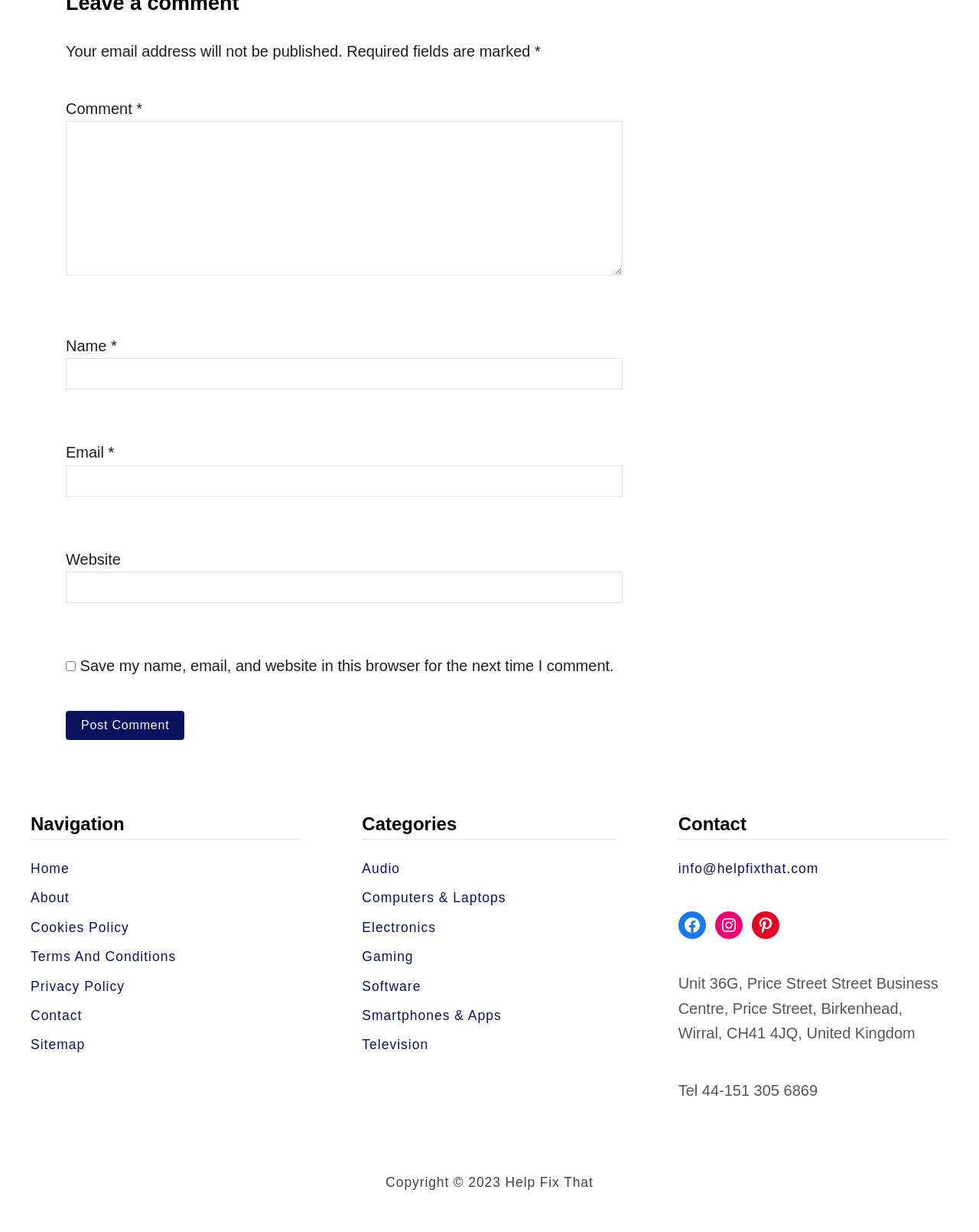Please identify the coordinates of the bounding box for the clickable region that will accomplish this instruction: "Type your name".

[0.067, 0.291, 0.636, 0.316]